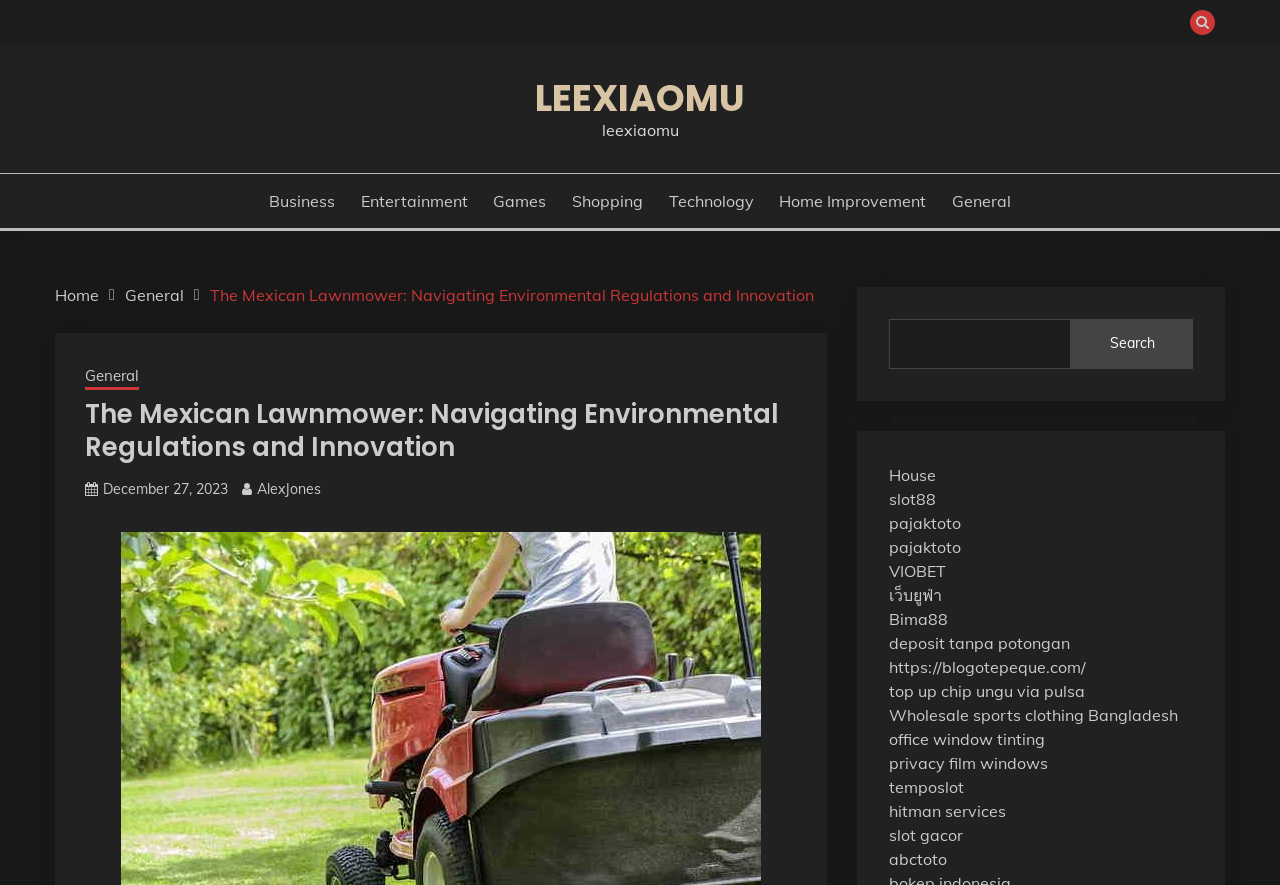Create a full and detailed caption for the entire webpage.

The webpage appears to be a blog or article page focused on the topic of "The Mexican Lawnmower: Navigating Environmental Regulations and Innovation". 

At the top right corner, there is a button with a search icon. Below it, there are several links to different categories, including "Business", "Entertainment", "Games", "Shopping", "Technology", "Home Improvement", and "General". 

On the left side, there is a navigation menu with breadcrumbs, showing the path "Home > General > The Mexican Lawnmower: Navigating Environmental Regulations and Innovation". 

The main content area has a heading with the same title as the page, followed by a link to the date "December 27, 2023", and another link to the author "AlexJones". 

On the right side, there is a search bar with a search button. Below it, there are numerous links to various websites and topics, including "House", "slot88", "pajaktoto", "VIOBET", and many others. These links appear to be advertisements or sponsored content.